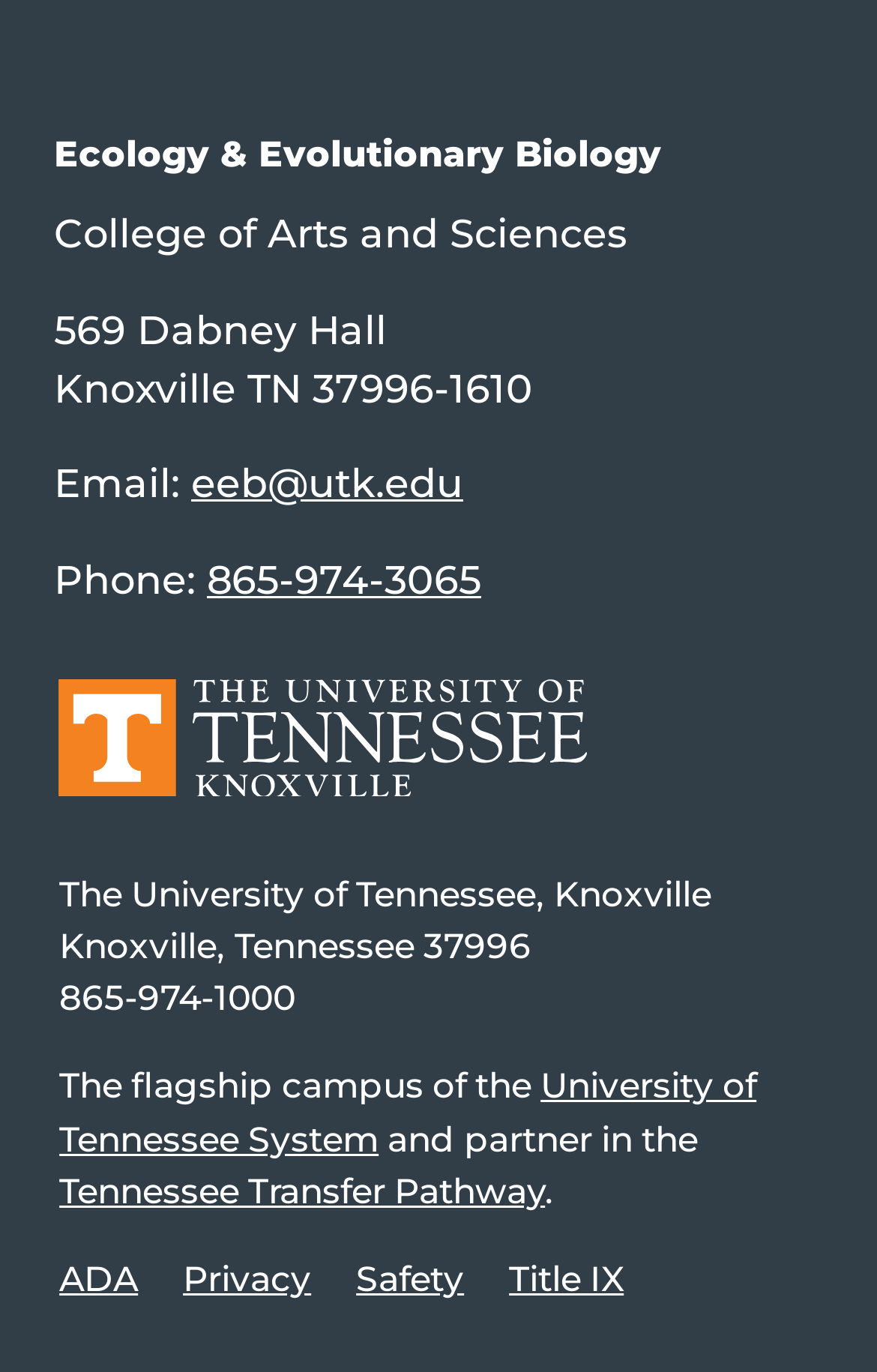Use the information in the screenshot to answer the question comprehensively: What is the address of the department?

The address can be found in the contact information section, where it is listed as '569 Dabney Hall, Knoxville TN 37996-1610'.